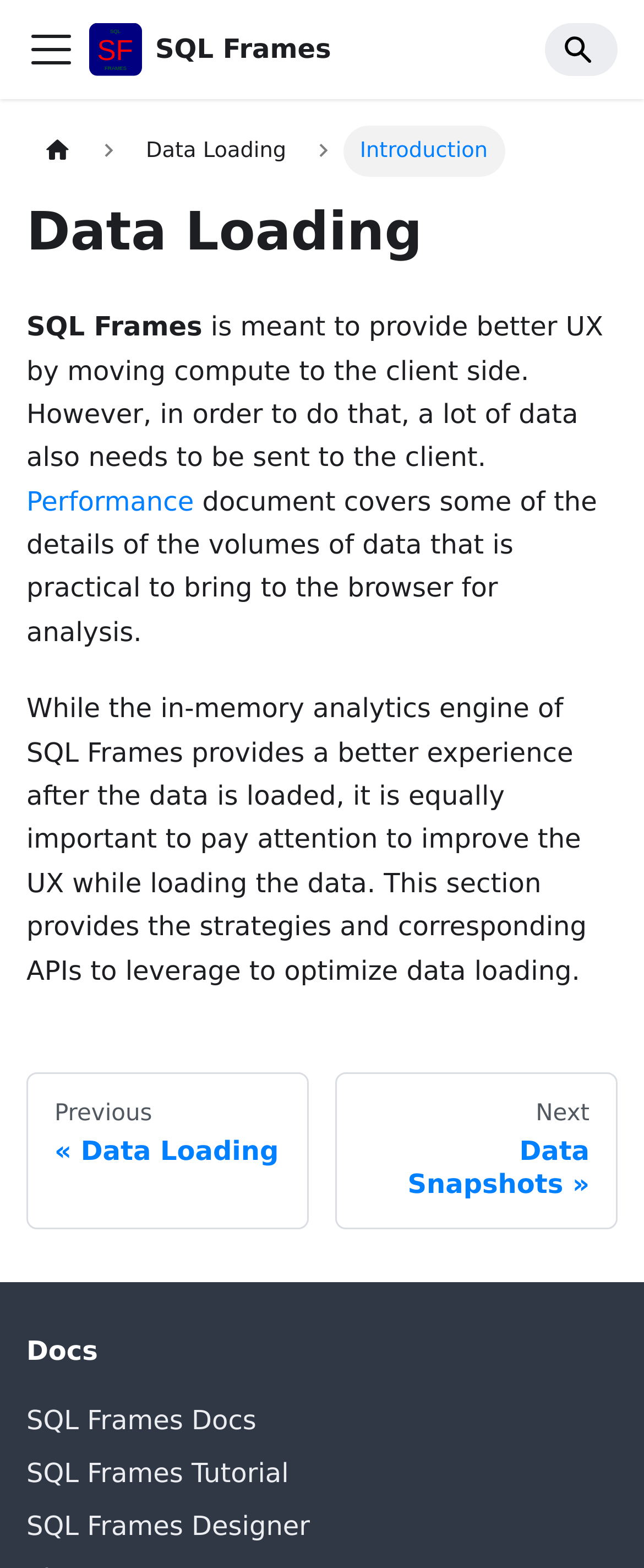Show the bounding box coordinates of the element that should be clicked to complete the task: "Search".

[0.846, 0.015, 0.959, 0.048]